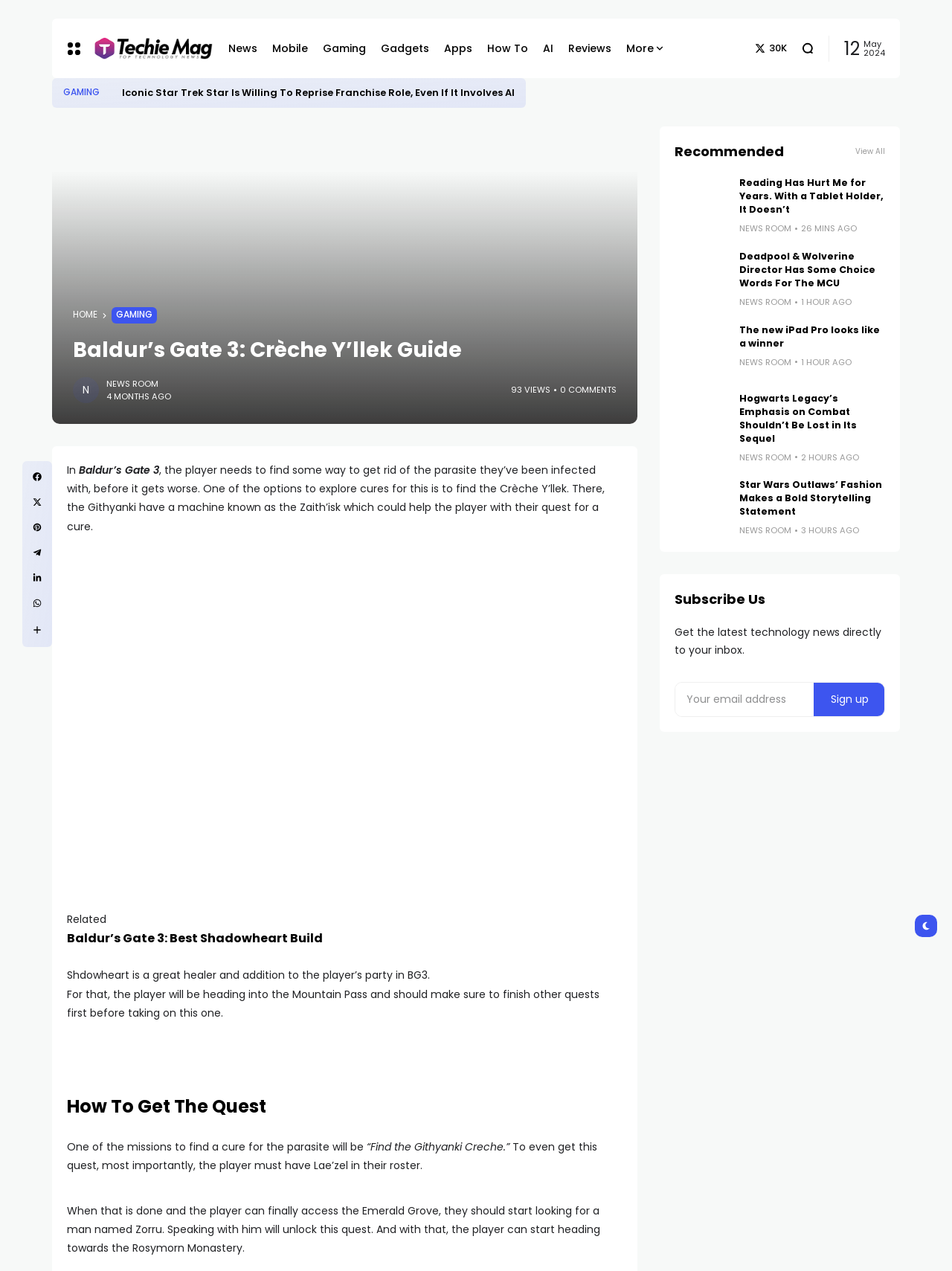Give a concise answer using only one word or phrase for this question:
What is the name of the character that must be in the player’s roster to unlock a quest?

Lae’zel